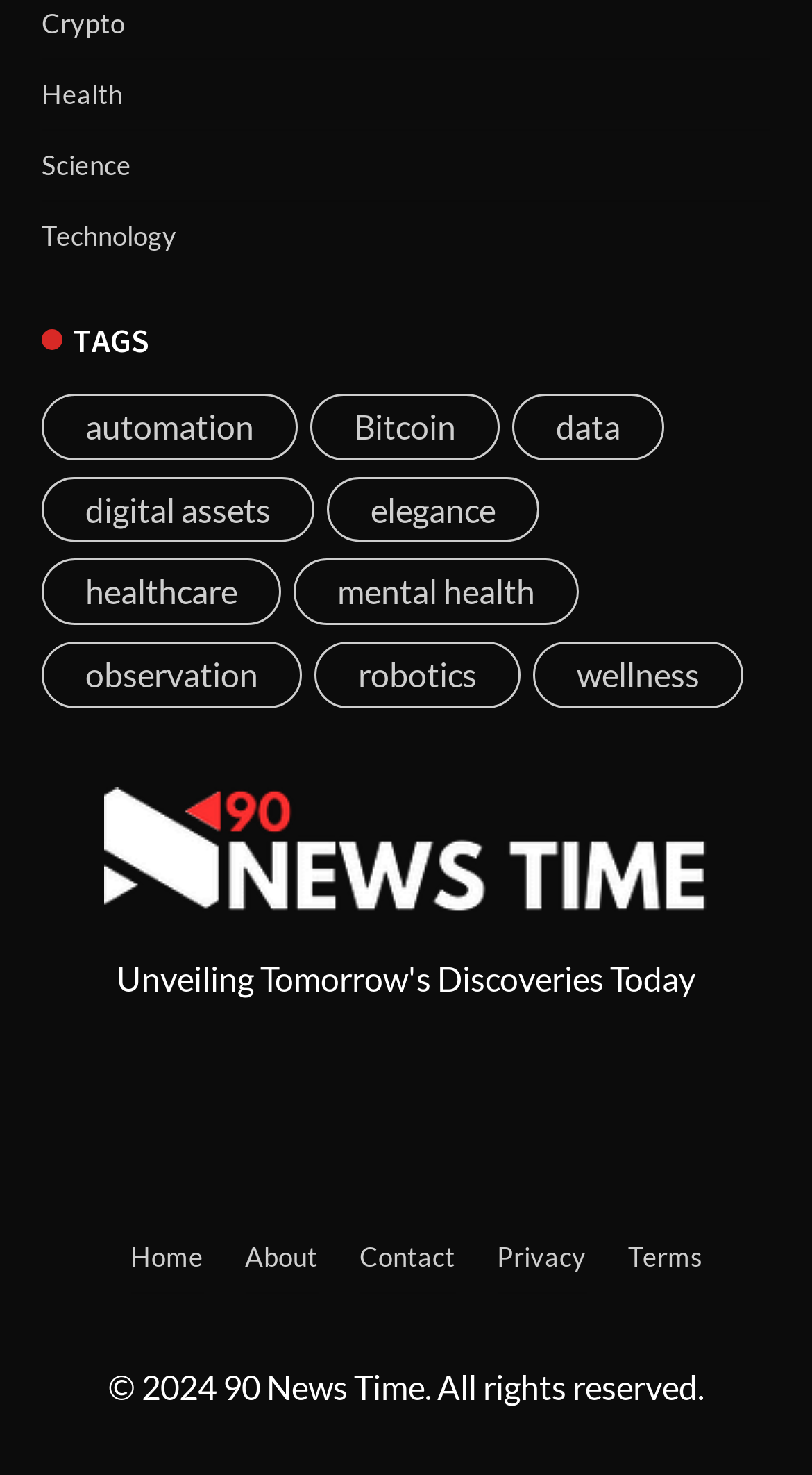Locate the bounding box coordinates of the clickable area needed to fulfill the instruction: "Click on the Crypto link".

[0.051, 0.004, 0.154, 0.026]